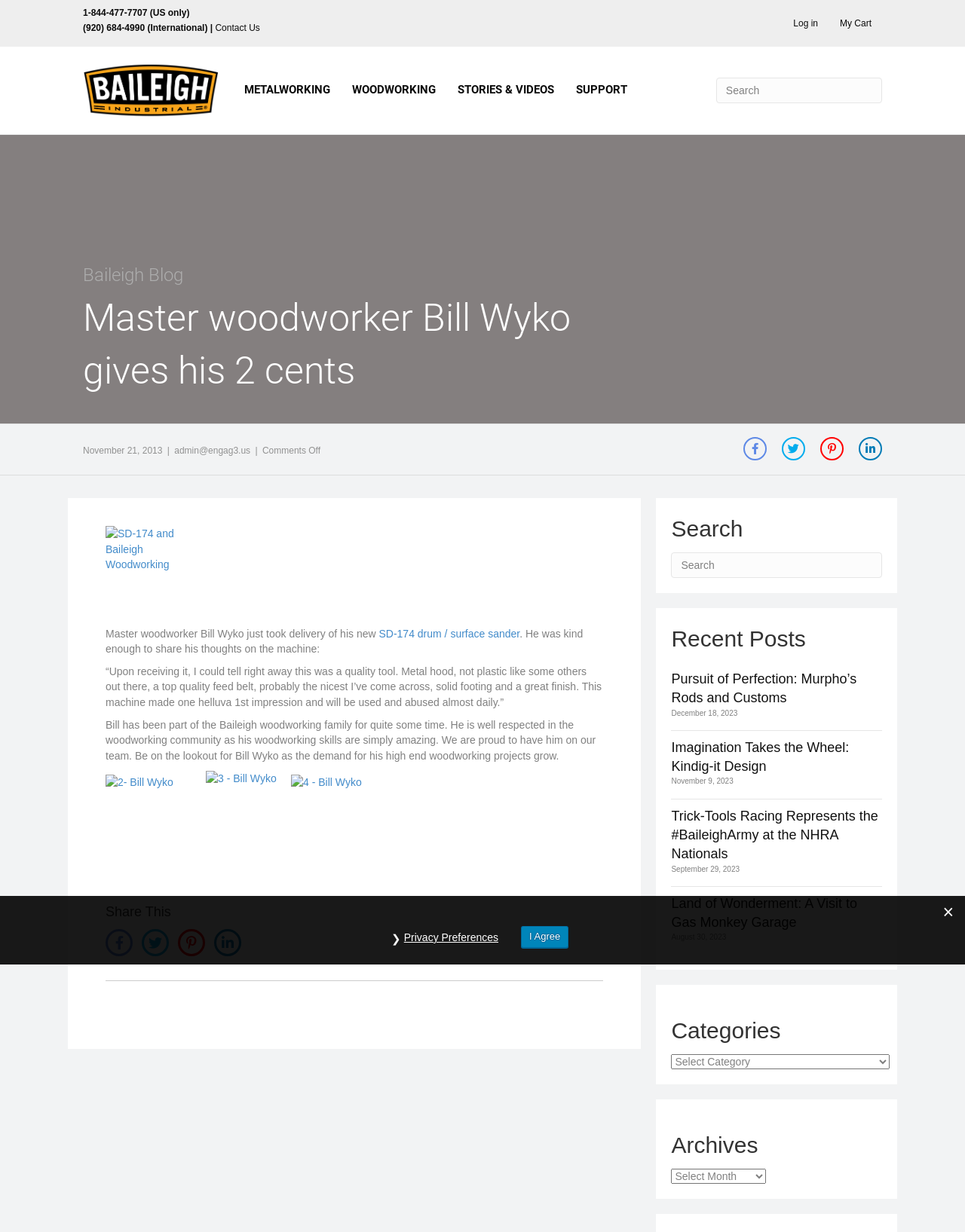Determine the bounding box coordinates for the UI element described. Format the coordinates as (top-left x, top-left y, bottom-right x, bottom-right y) and ensure all values are between 0 and 1. Element description: SD-174 drum / surface sander

[0.393, 0.509, 0.538, 0.519]